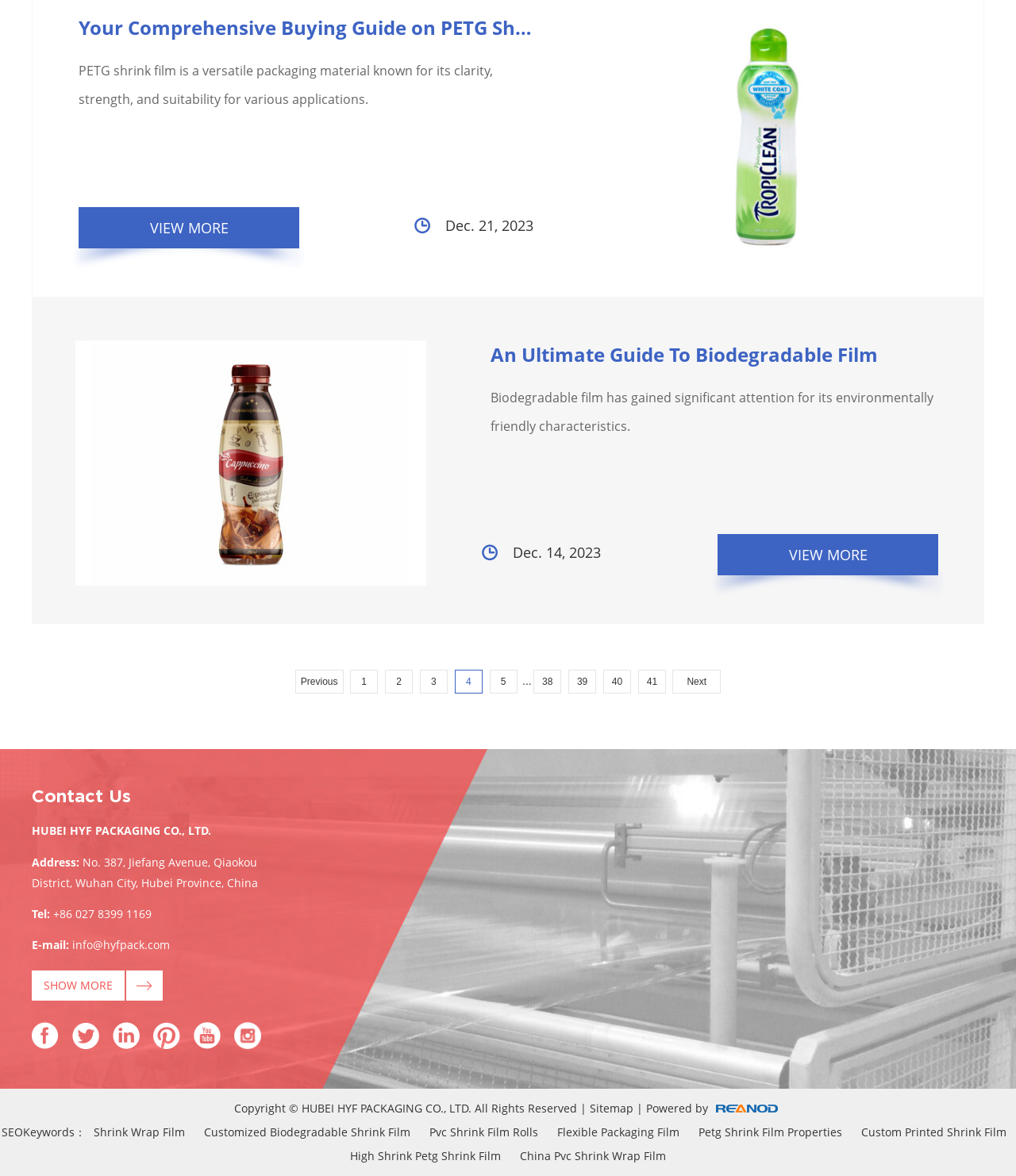Provide the bounding box coordinates of the HTML element described by the text: "China Pvc Shrink Wrap Film".

[0.504, 0.973, 0.663, 0.993]